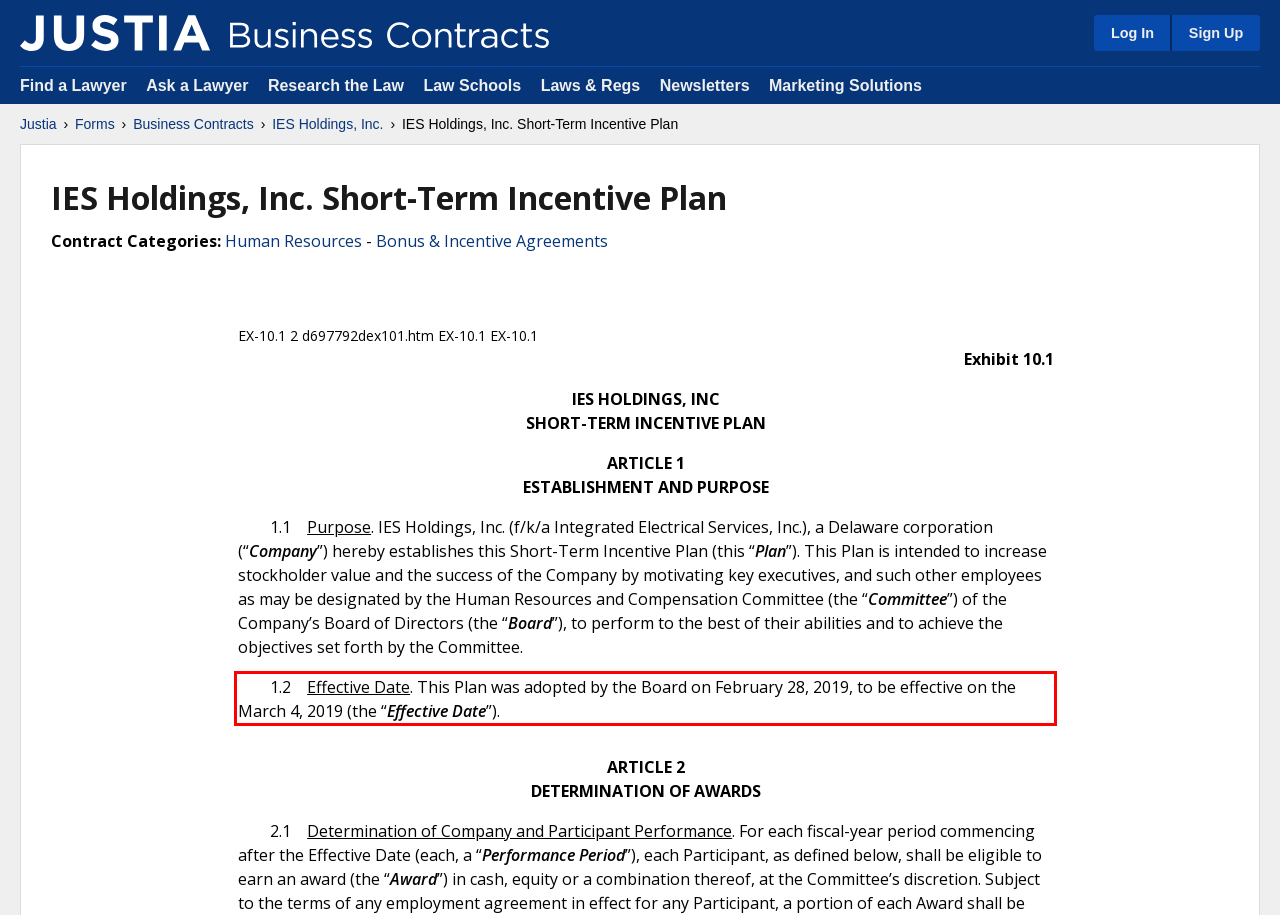You are provided with a screenshot of a webpage that includes a red bounding box. Extract and generate the text content found within the red bounding box.

1.2 Effective Date. This Plan was adopted by the Board on February 28, 2019, to be effective on the March 4, 2019 (the “Effective Date”).